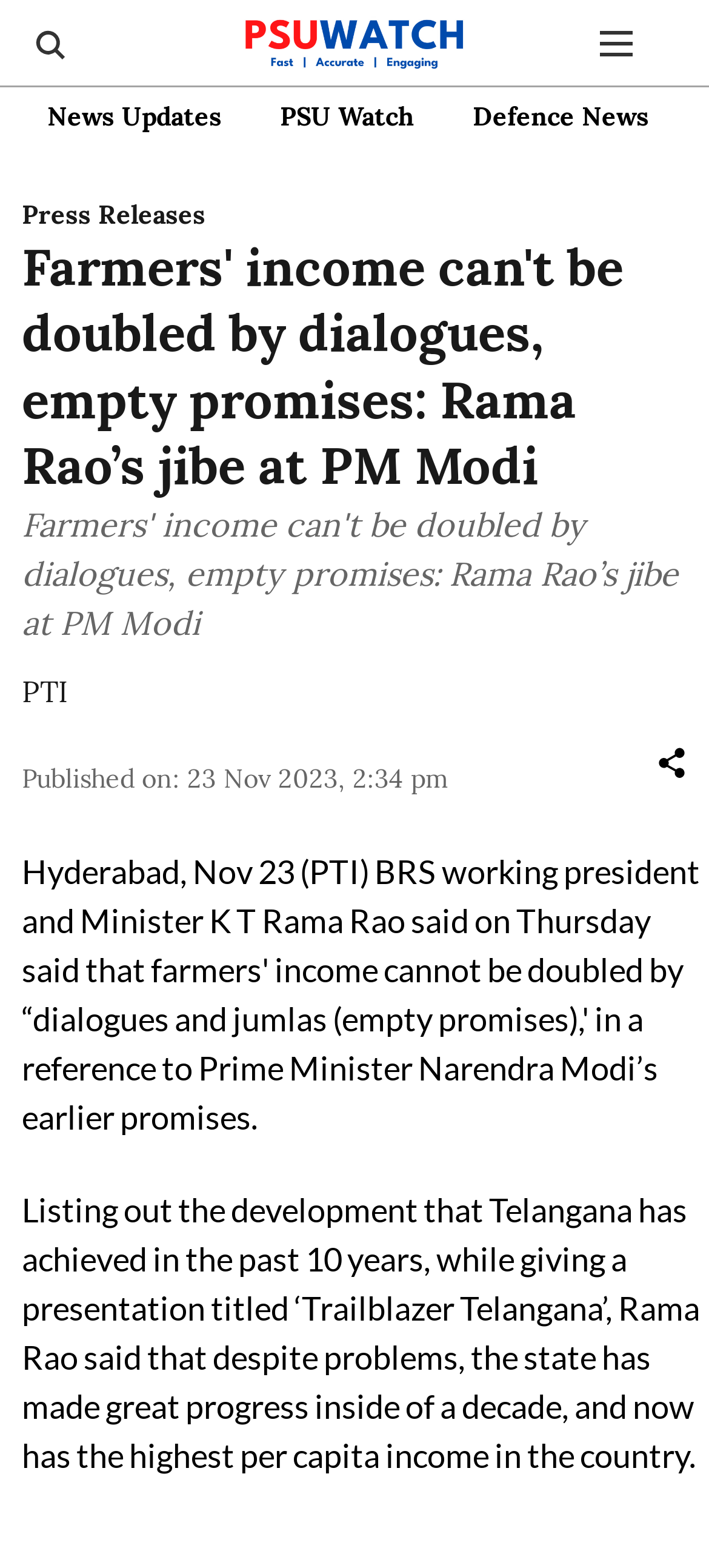Predict the bounding box of the UI element based on the description: "Defence News". The coordinates should be four float numbers between 0 and 1, formatted as [left, top, right, bottom].

[0.667, 0.063, 0.915, 0.087]